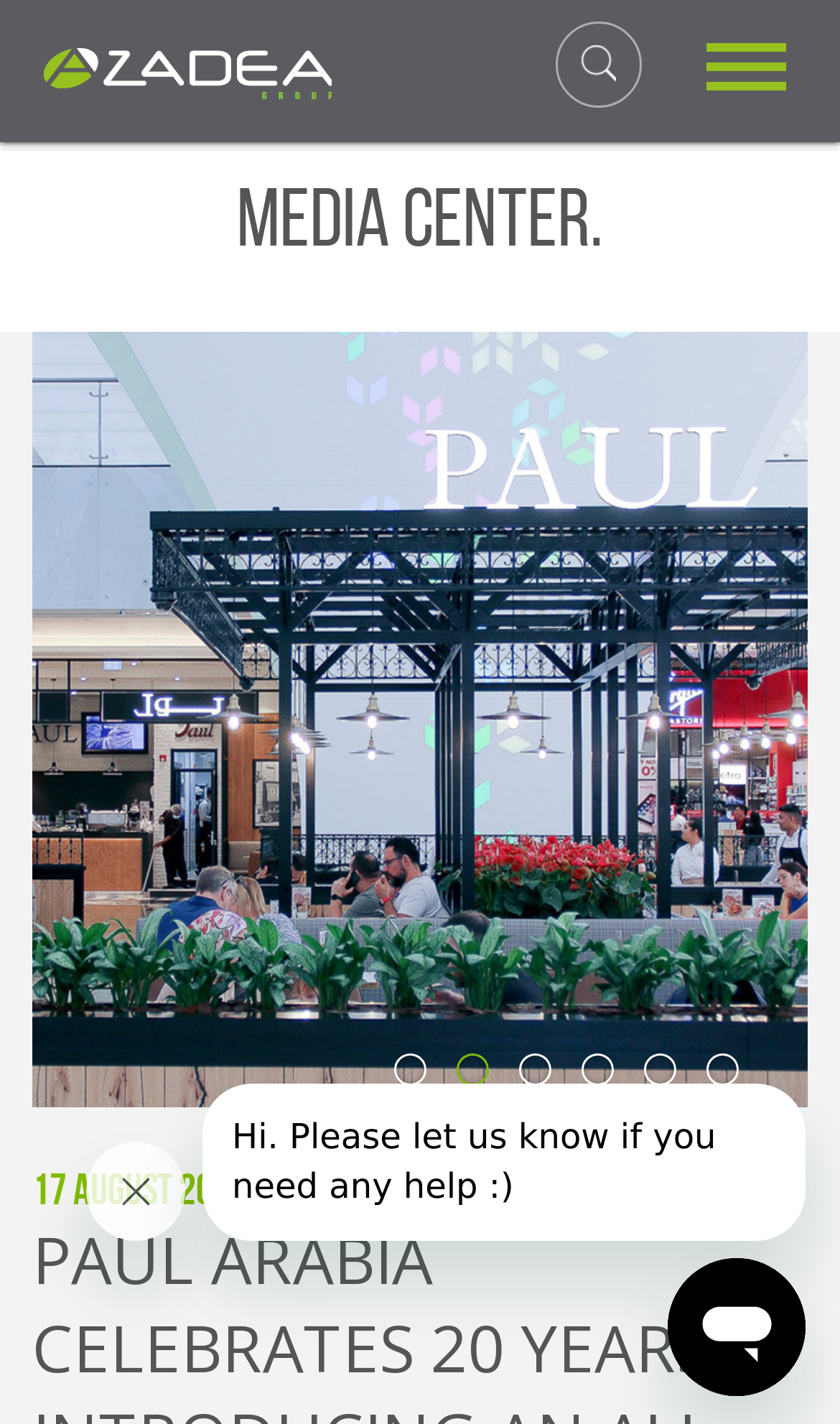How many images are on the webpage?
Refer to the image and give a detailed answer to the query.

I counted the number of image elements on the webpage, which are labeled as 'paul web pictures' with different numbers, and found that there are 6 images in total.